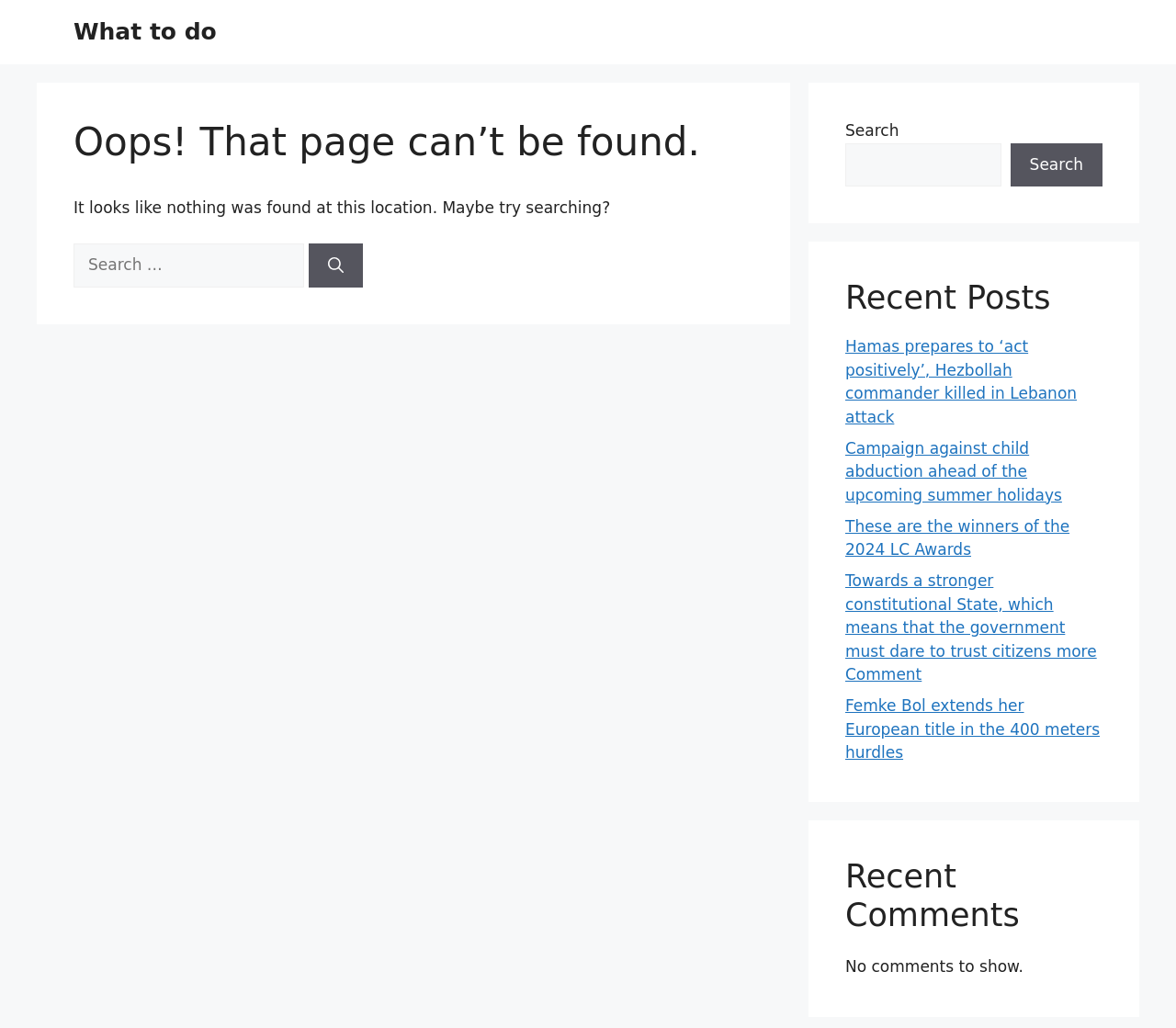Determine the bounding box coordinates for the clickable element to execute this instruction: "Read recent posts". Provide the coordinates as four float numbers between 0 and 1, i.e., [left, top, right, bottom].

[0.719, 0.271, 0.938, 0.308]